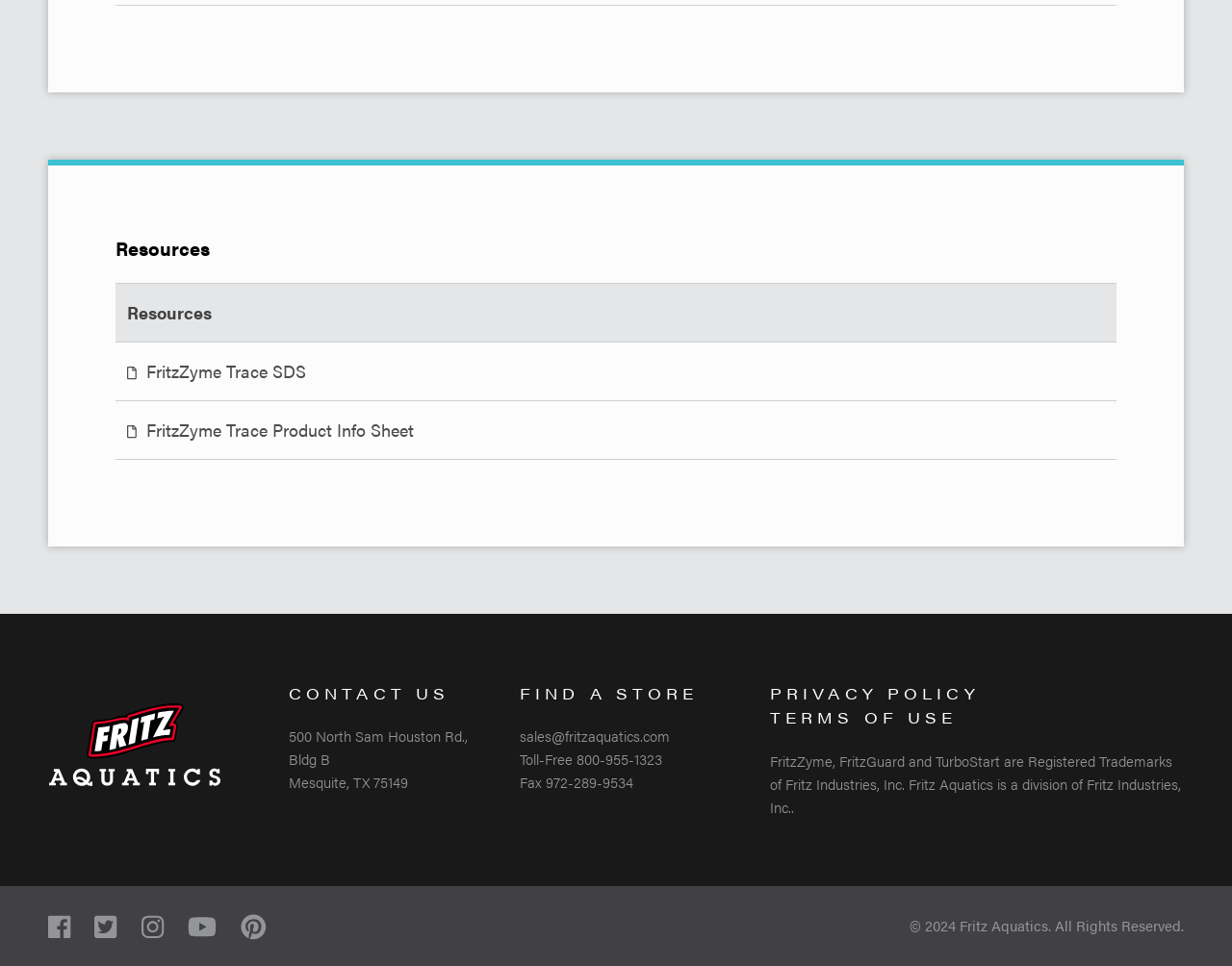Reply to the question with a single word or phrase:
How many links are there in the resources table?

2